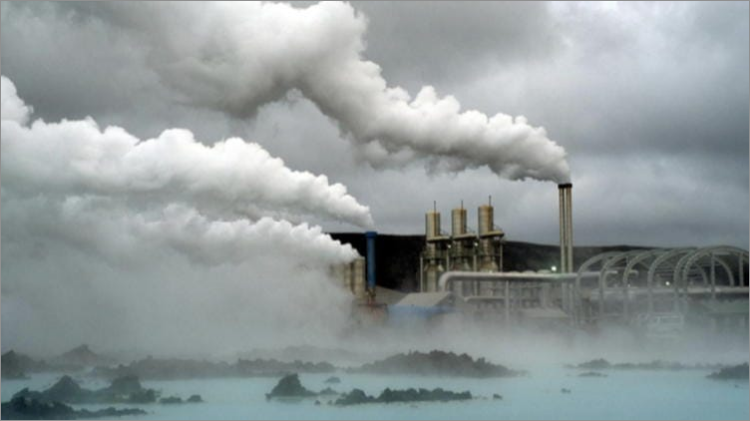Respond to the question below with a single word or phrase:
What is the contrast between the industrial structures and the atmosphere?

Sturdy vs. ethereal